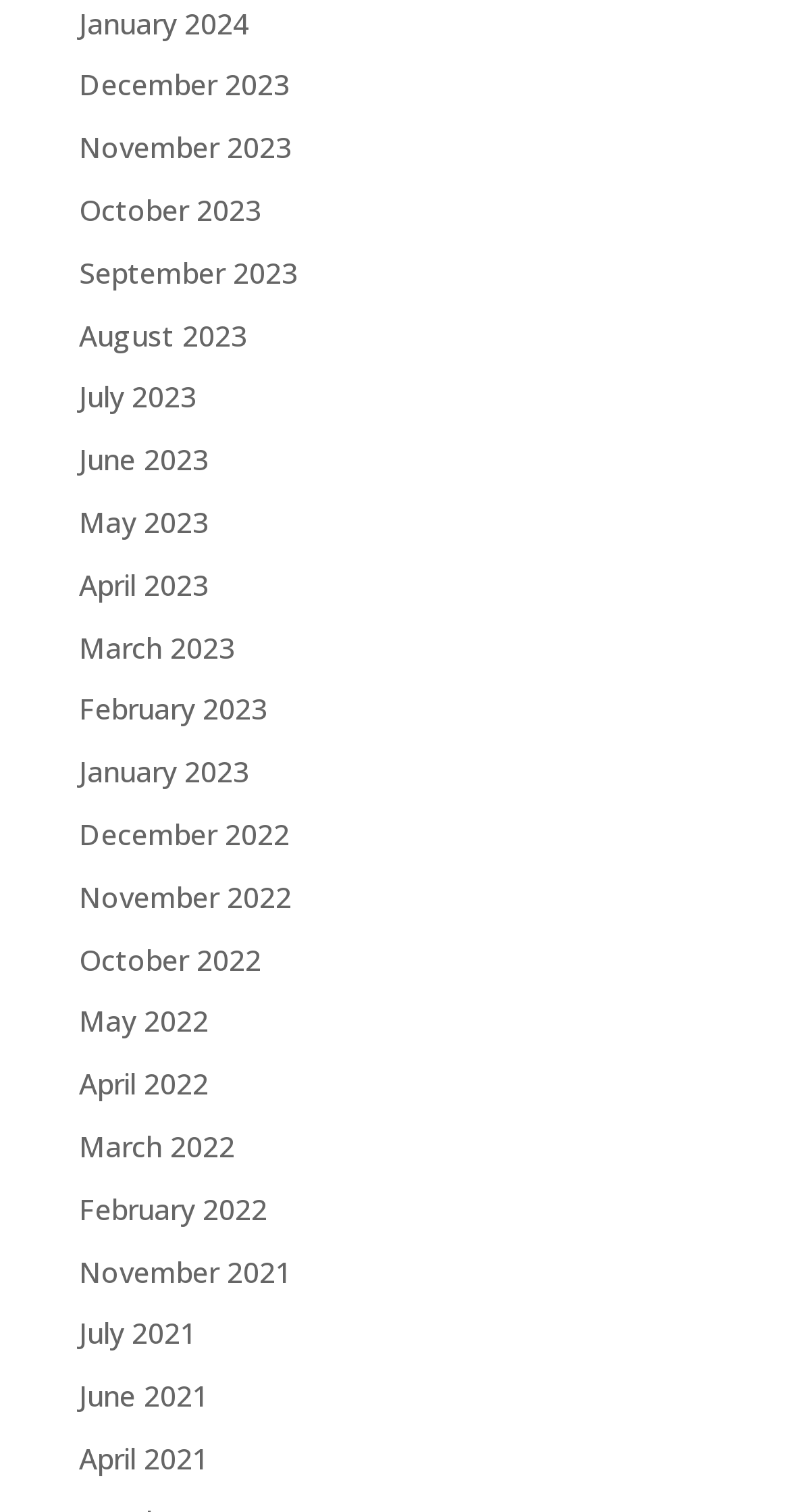Respond to the question below with a single word or phrase:
How many links are there in total?

30